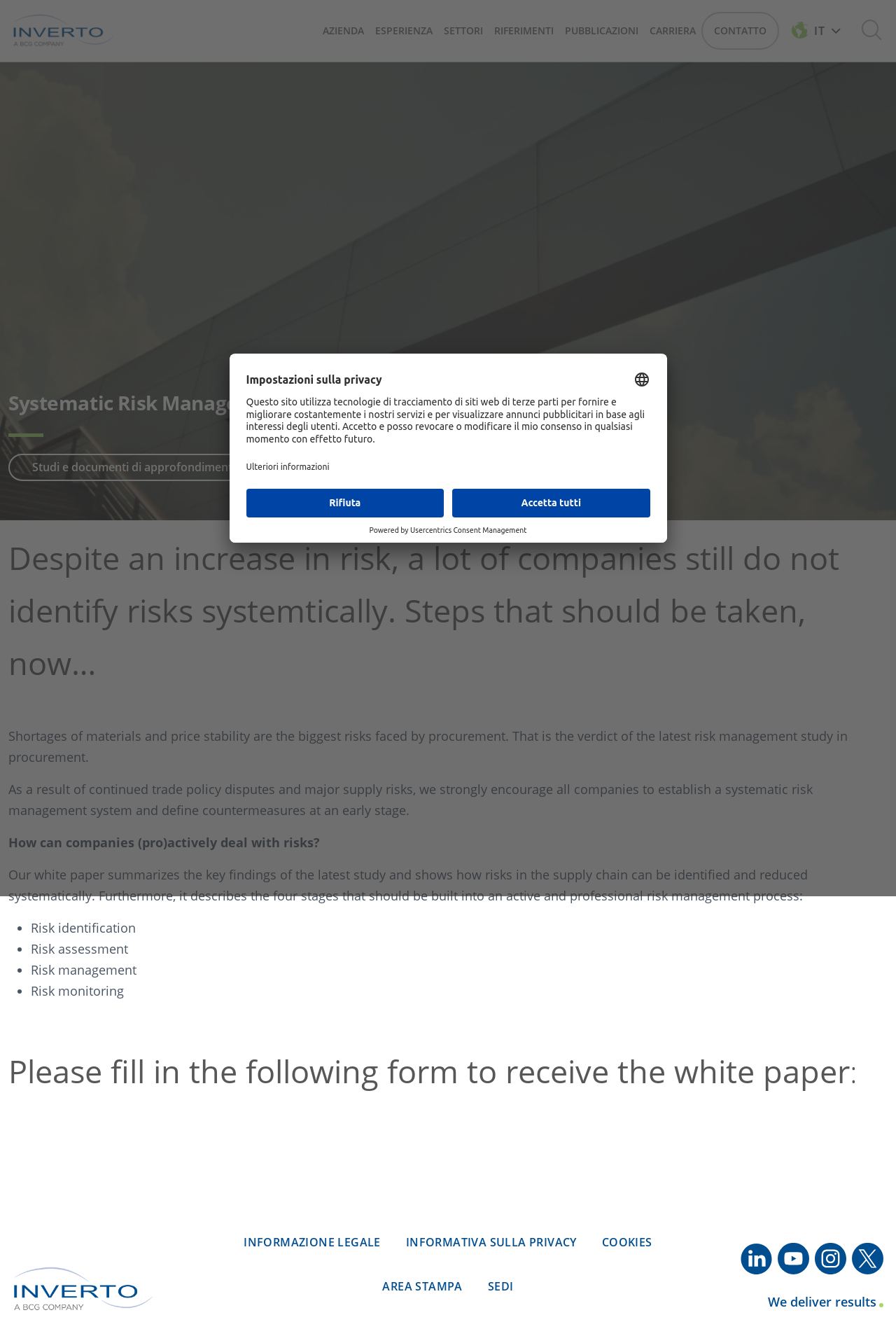Kindly provide the bounding box coordinates of the section you need to click on to fulfill the given instruction: "Share via Facebook".

None